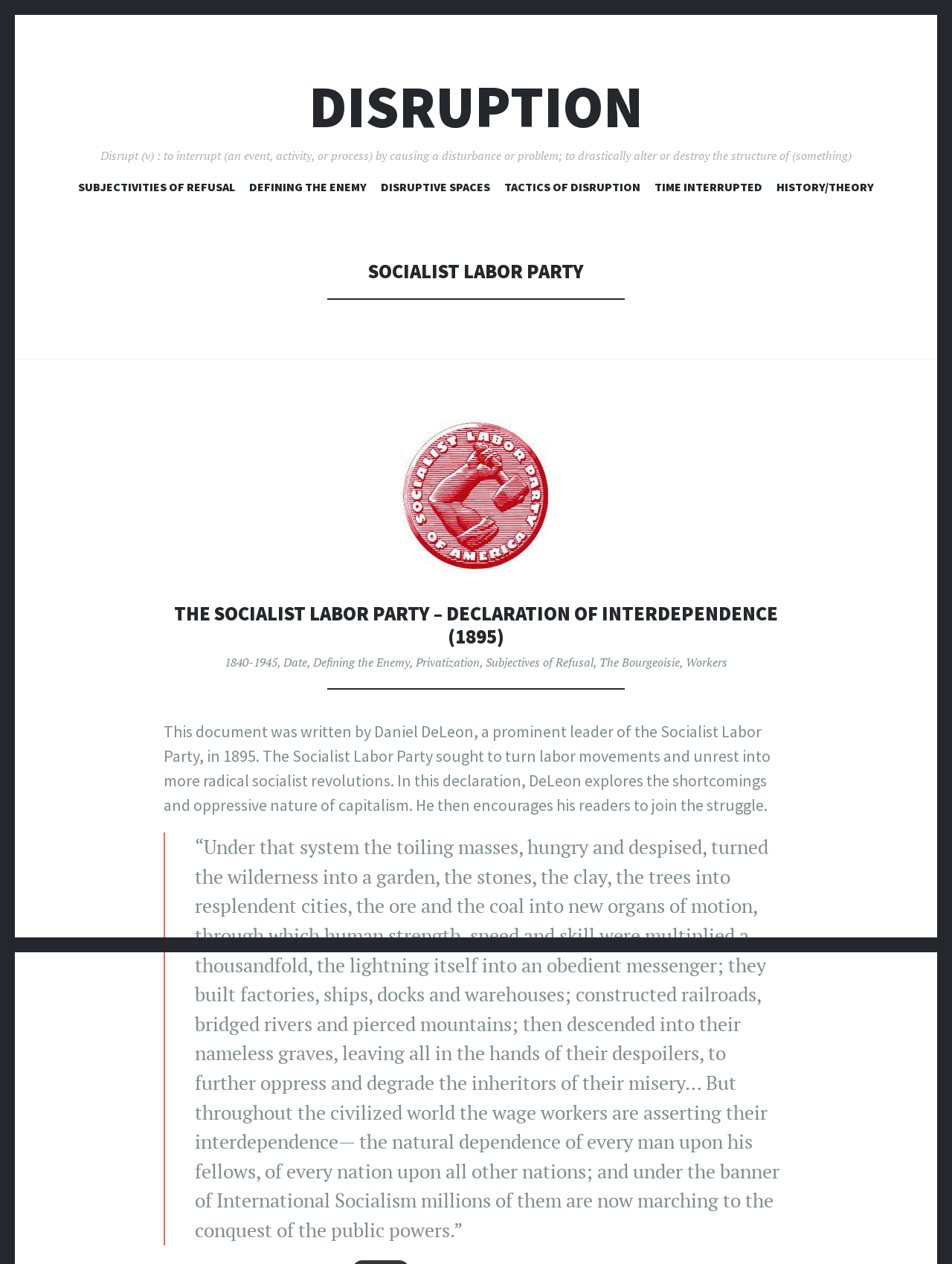Please answer the following question using a single word or phrase: 
What is the main topic of this webpage?

Disruption